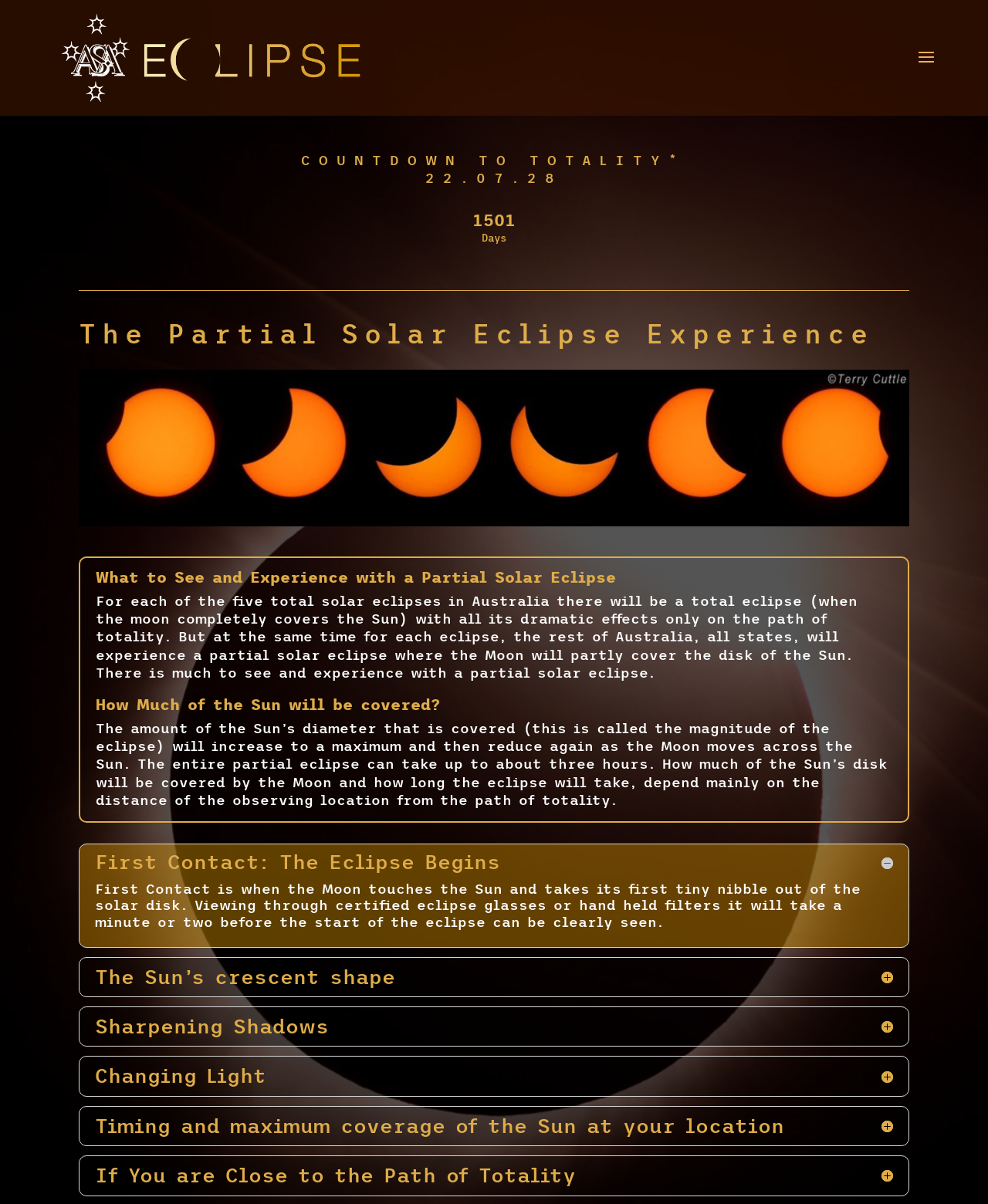Please determine and provide the text content of the webpage's heading.

COUNTDOWN TO TOTALITY* 22.07.28